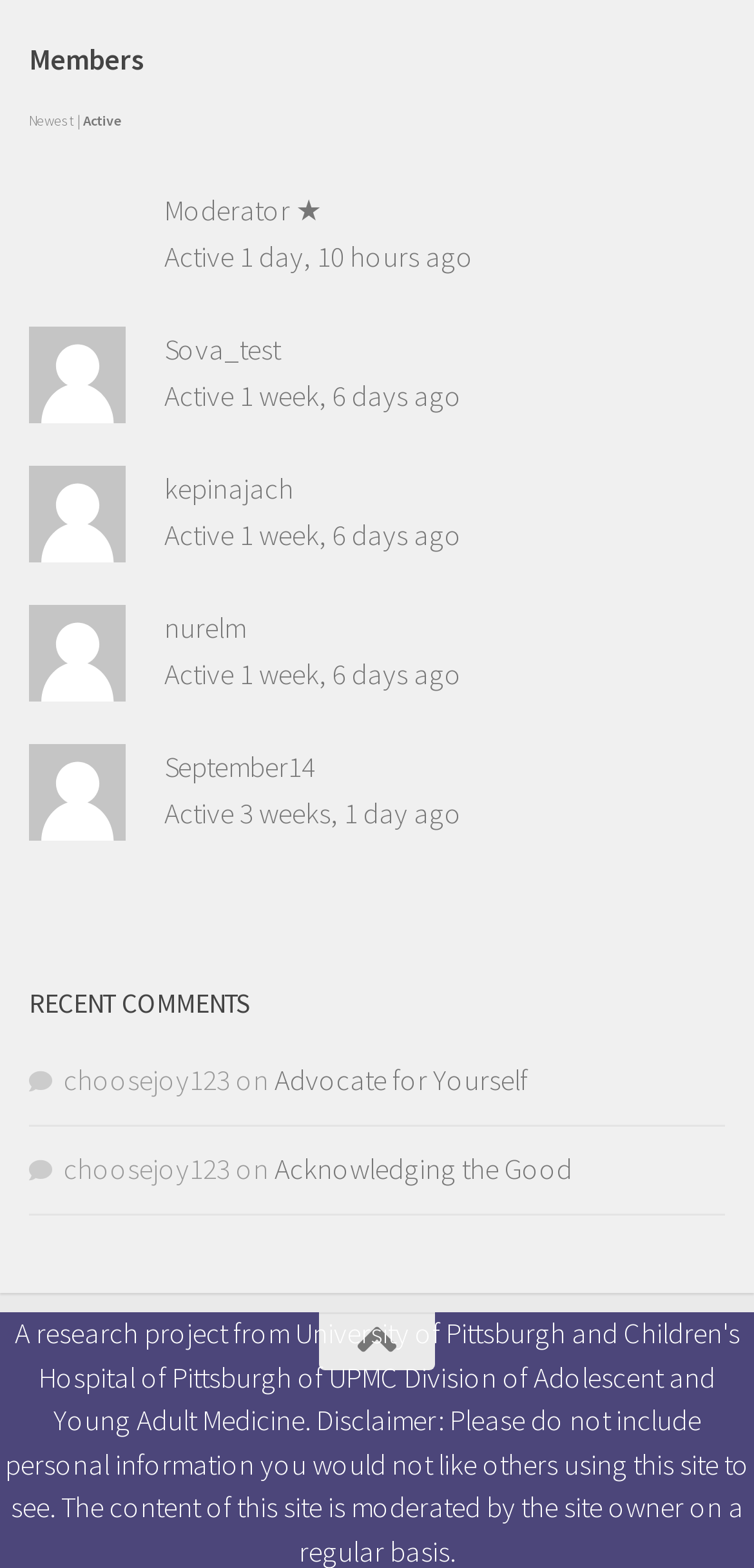Find the bounding box coordinates of the clickable element required to execute the following instruction: "Sort members by newest". Provide the coordinates as four float numbers between 0 and 1, i.e., [left, top, right, bottom].

[0.038, 0.071, 0.097, 0.083]